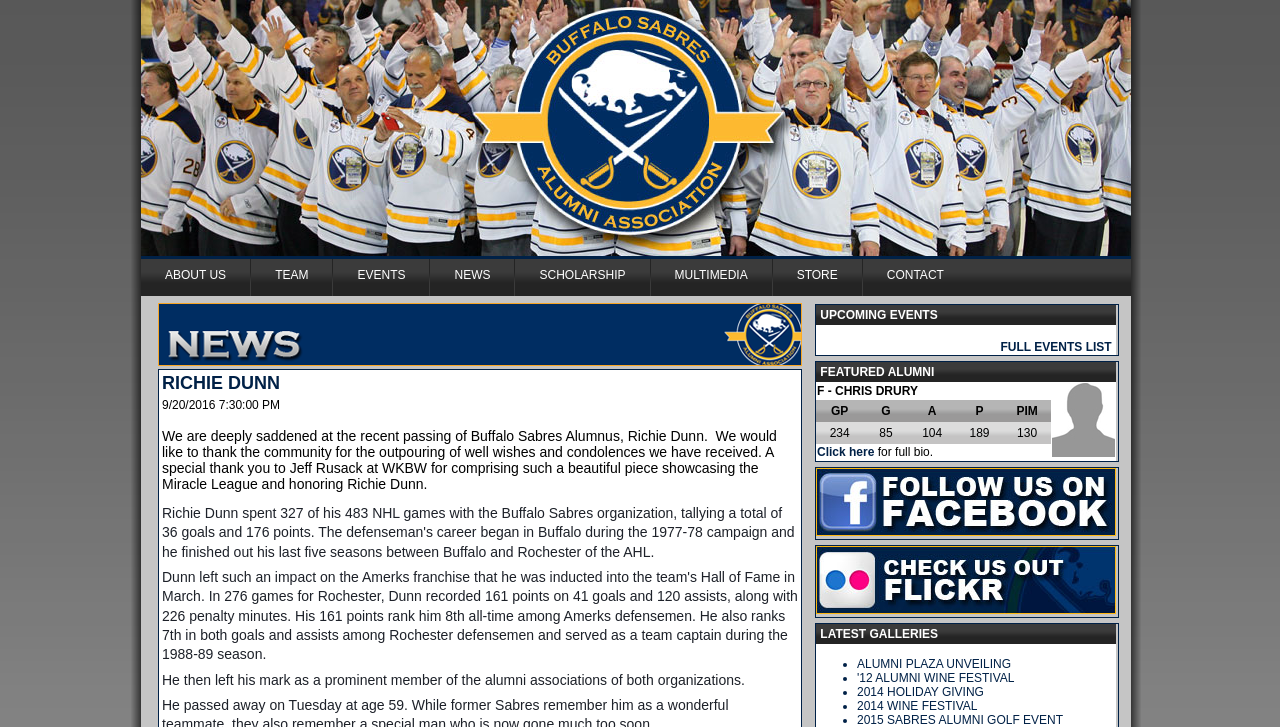Based on the element description: "ABOUT US", identify the bounding box coordinates for this UI element. The coordinates must be four float numbers between 0 and 1, listed as [left, top, right, bottom].

[0.11, 0.356, 0.195, 0.404]